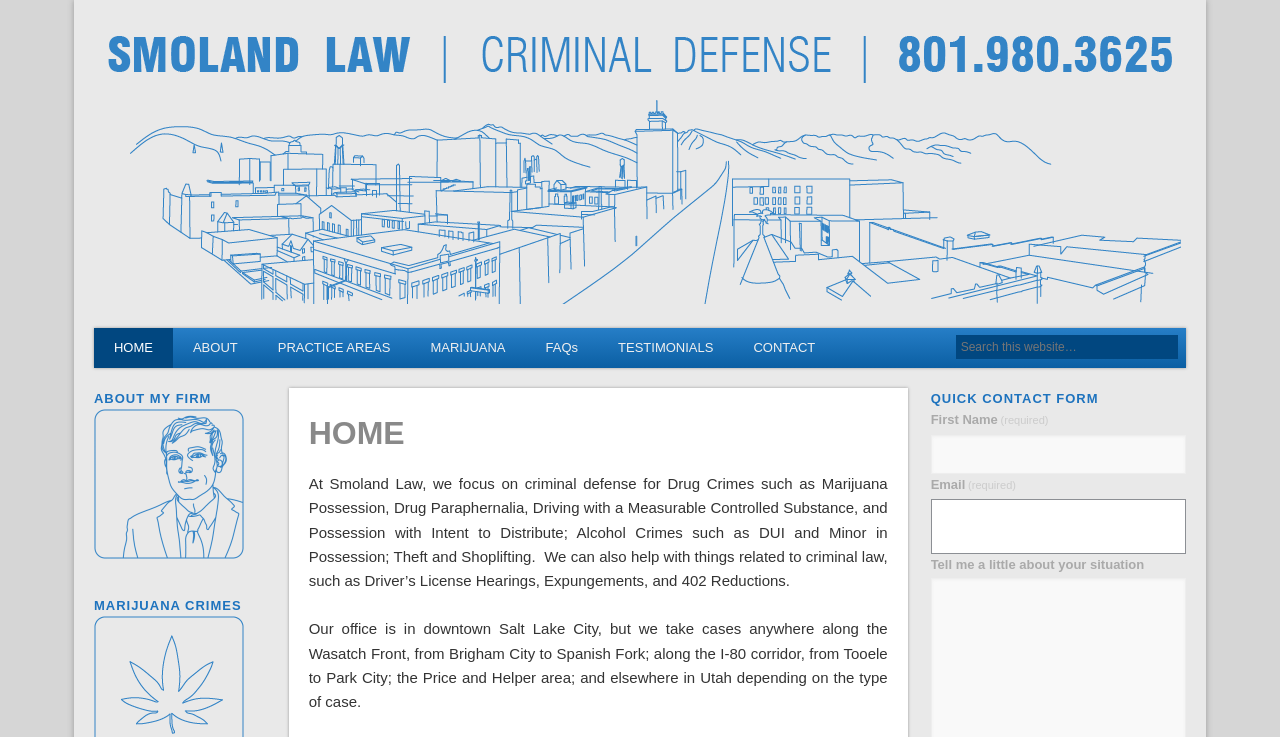Determine the bounding box coordinates of the area to click in order to meet this instruction: "Fill in the 'First Name' field".

[0.727, 0.59, 0.927, 0.643]